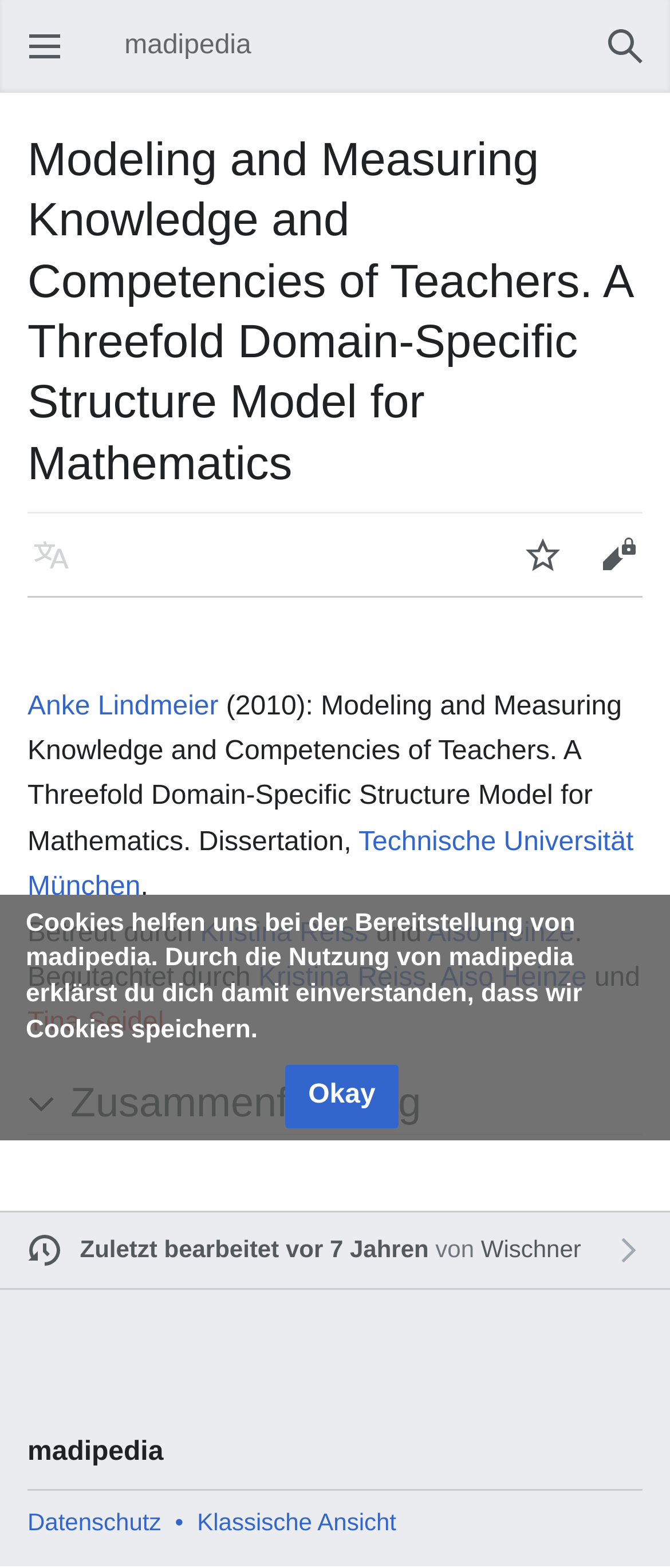Show the bounding box coordinates of the region that should be clicked to follow the instruction: "search."

[0.877, 0.005, 0.99, 0.054]